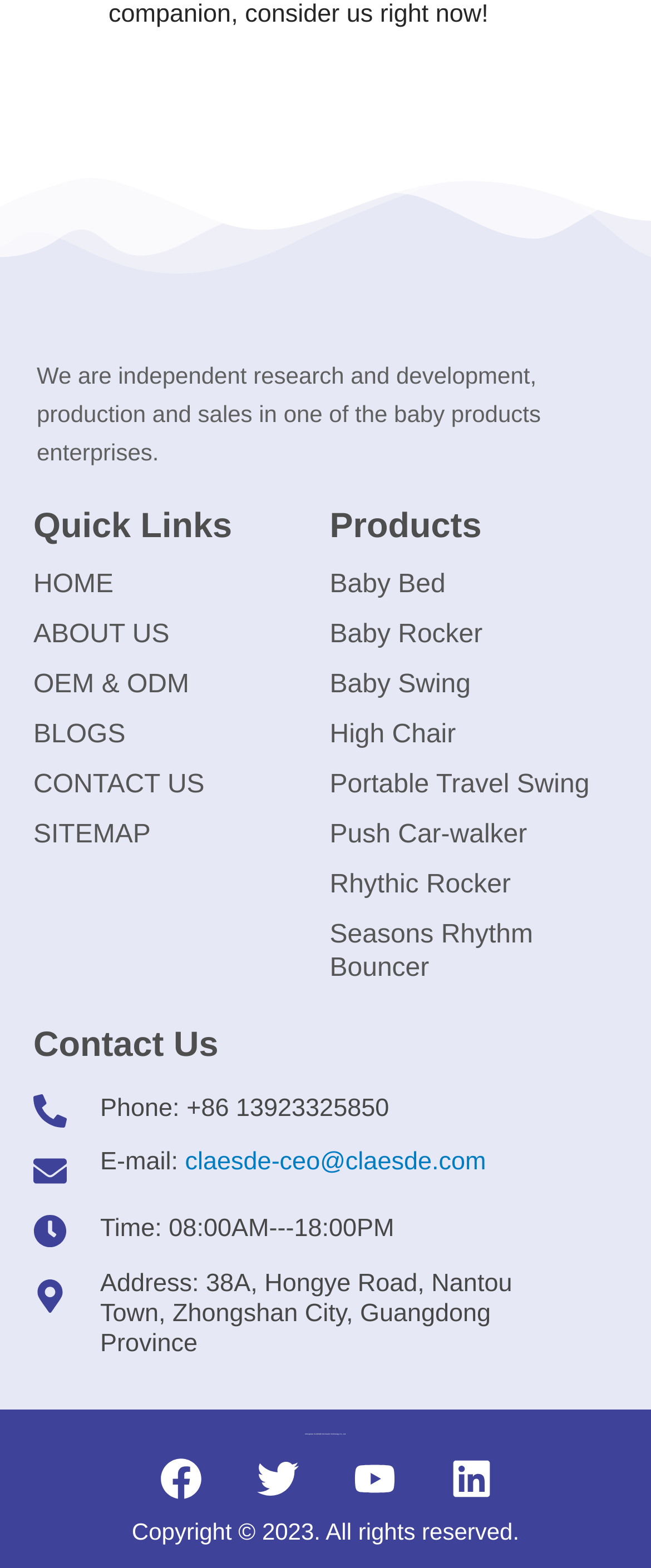Identify the bounding box coordinates of the section to be clicked to complete the task described by the following instruction: "Learn more about the company". The coordinates should be four float numbers between 0 and 1, formatted as [left, top, right, bottom].

[0.0, 0.915, 1.0, 0.916]